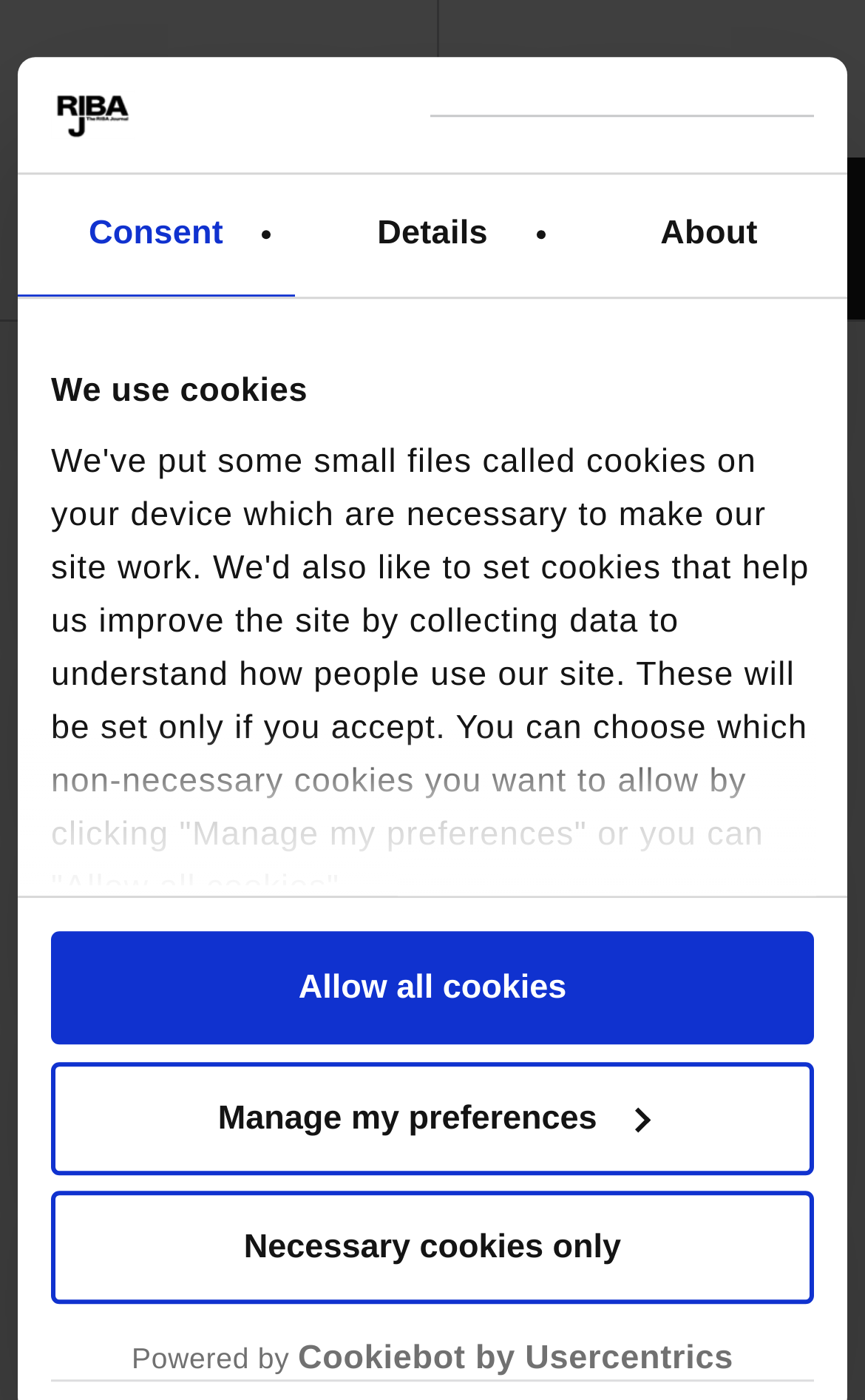Give a one-word or short-phrase answer to the following question: 
What is the date of the article?

27 October 2022